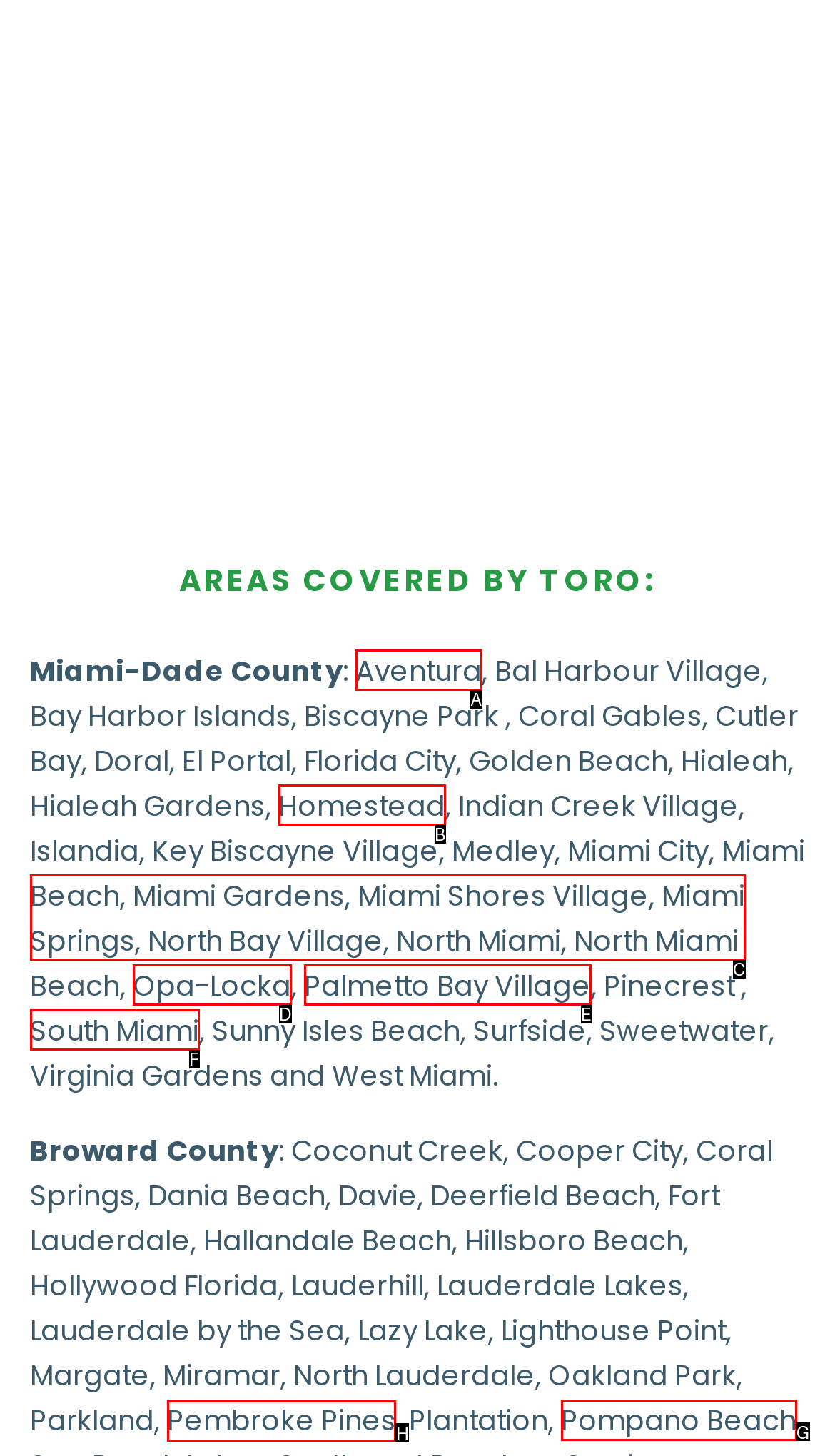Tell me which element should be clicked to achieve the following objective: Explore Pembroke Pines
Reply with the letter of the correct option from the displayed choices.

H